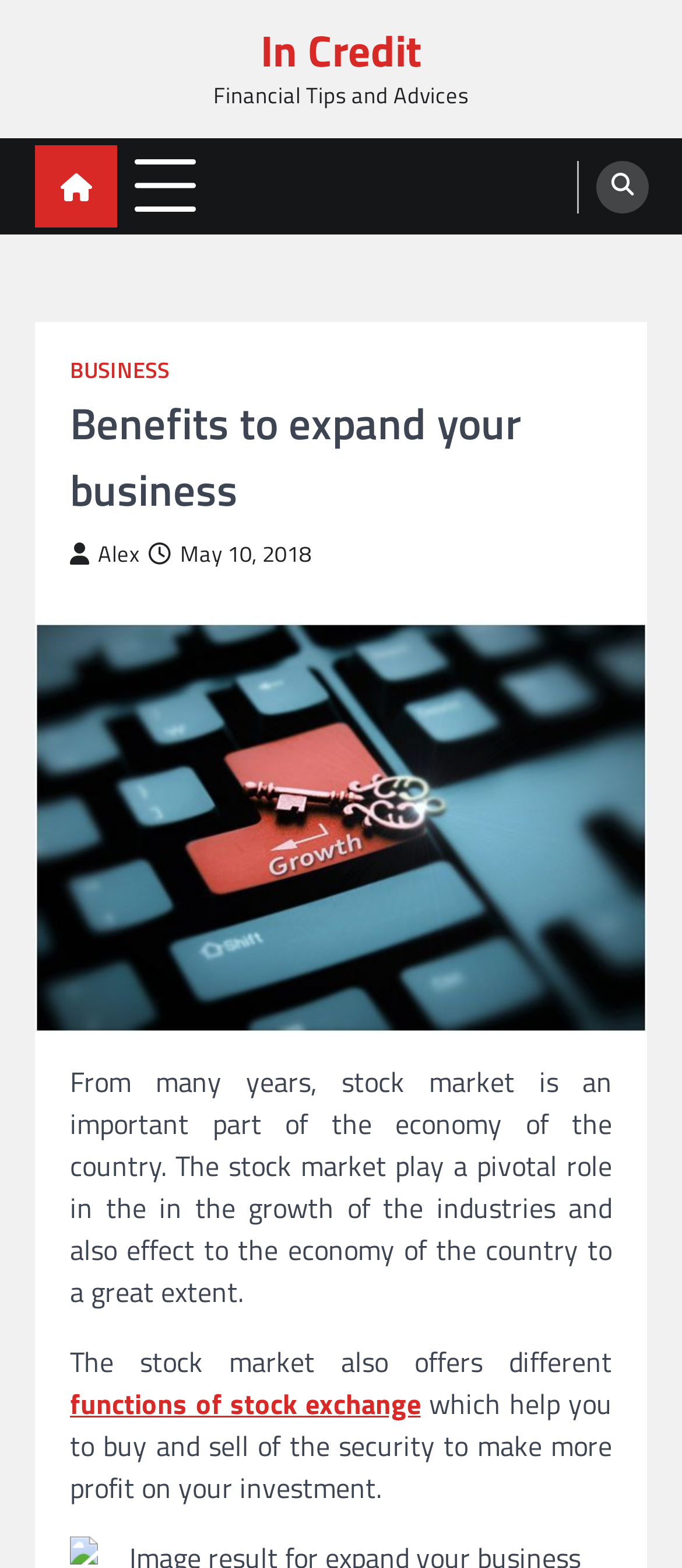Identify the bounding box coordinates of the area that should be clicked in order to complete the given instruction: "Click on the 'functions of stock exchange' link". The bounding box coordinates should be four float numbers between 0 and 1, i.e., [left, top, right, bottom].

[0.103, 0.882, 0.617, 0.908]